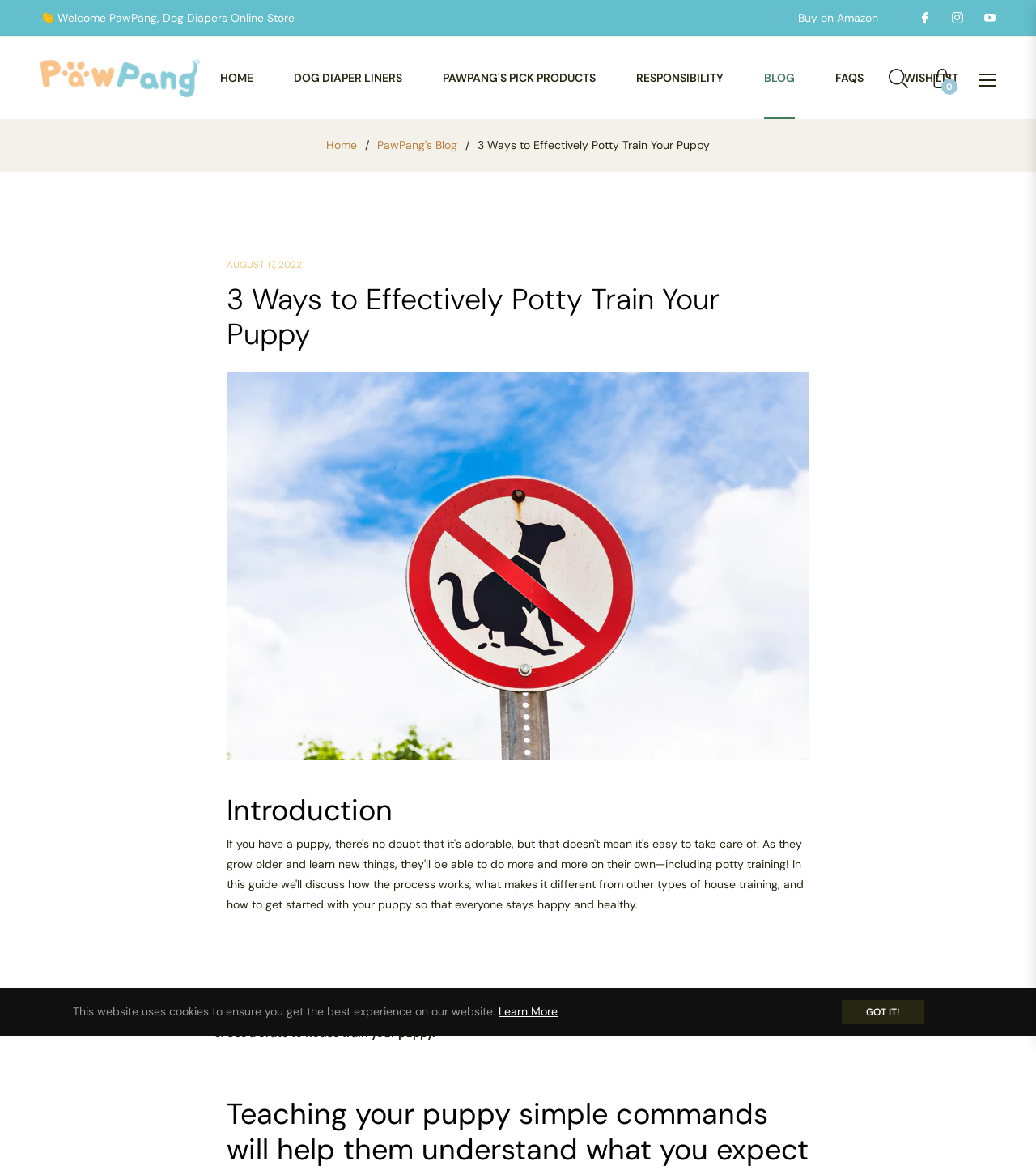Determine the bounding box coordinates of the clickable area required to perform the following instruction: "Click on the 'HOME' link". The coordinates should be represented as four float numbers between 0 and 1: [left, top, right, bottom].

[0.193, 0.032, 0.264, 0.102]